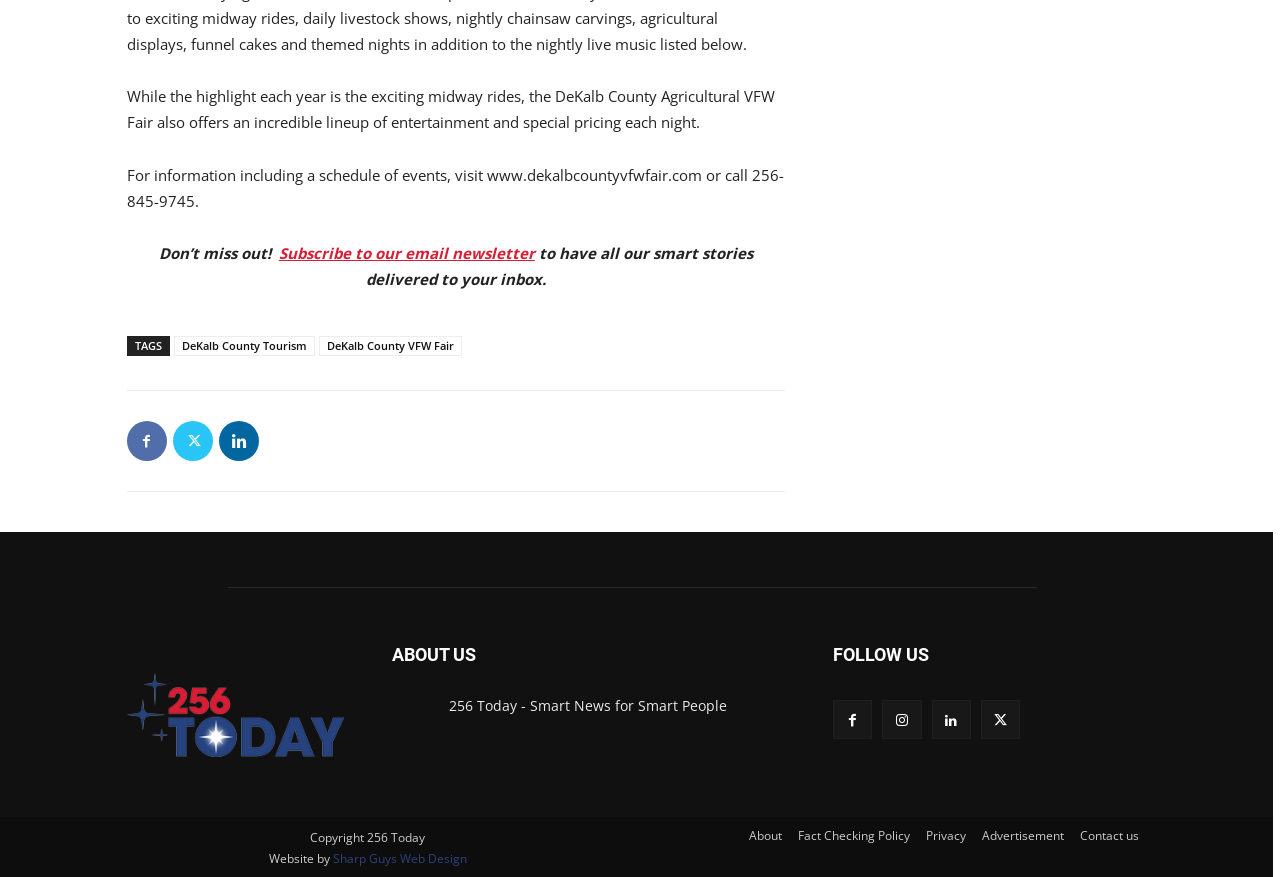What is the name of the company that designed the website?
Utilize the image to construct a detailed and well-explained answer.

The webpage has a link element with the content 'Sharp Guys Web Design', which is accompanied by a StaticText element with the content 'Website by'. This implies that Sharp Guys Web Design is the company that designed the website.